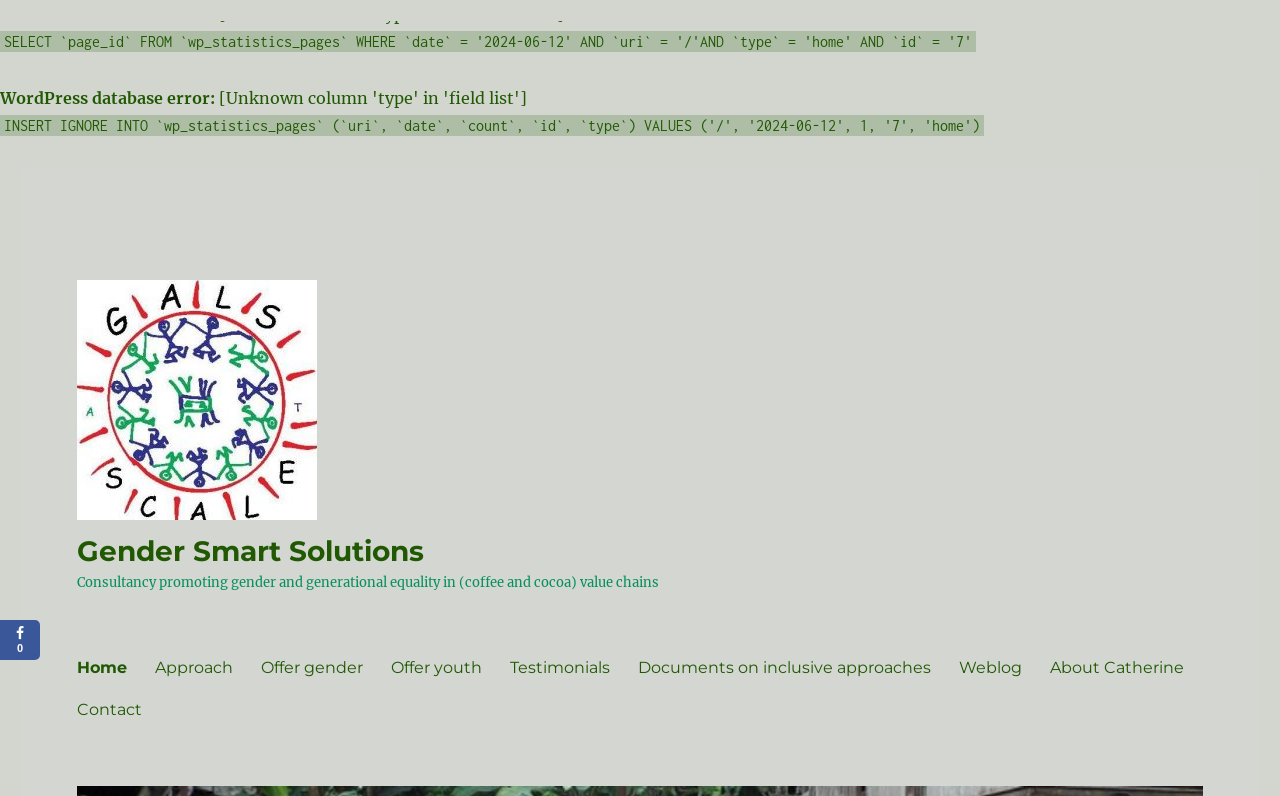What is the last menu item in the primary menu?
Please provide a comprehensive answer based on the visual information in the image.

The primary menu is located at the top of the webpage and contains 9 menu items. The last menu item in the primary menu is 'Contact', which is located at the bottom-right corner of the primary menu.